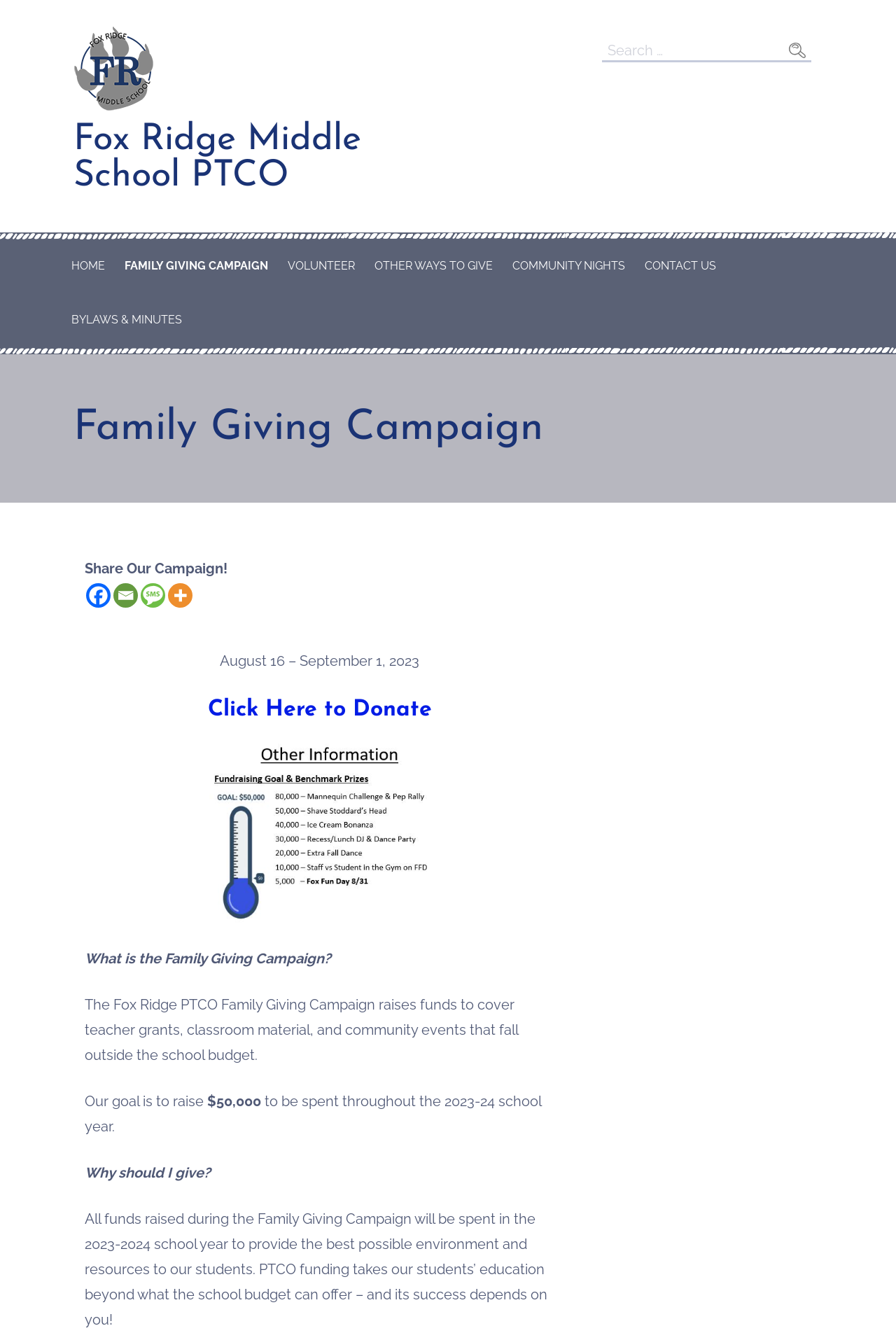Refer to the screenshot and answer the following question in detail:
What does PTCO funding provide to students?

I determined the answer by reading the StaticText element 'All funds raised during the Family Giving Campaign will be spent in the 2023-2024 school year to provide the best possible environment and resources to our students.' which explains what PTCO funding provides to students.